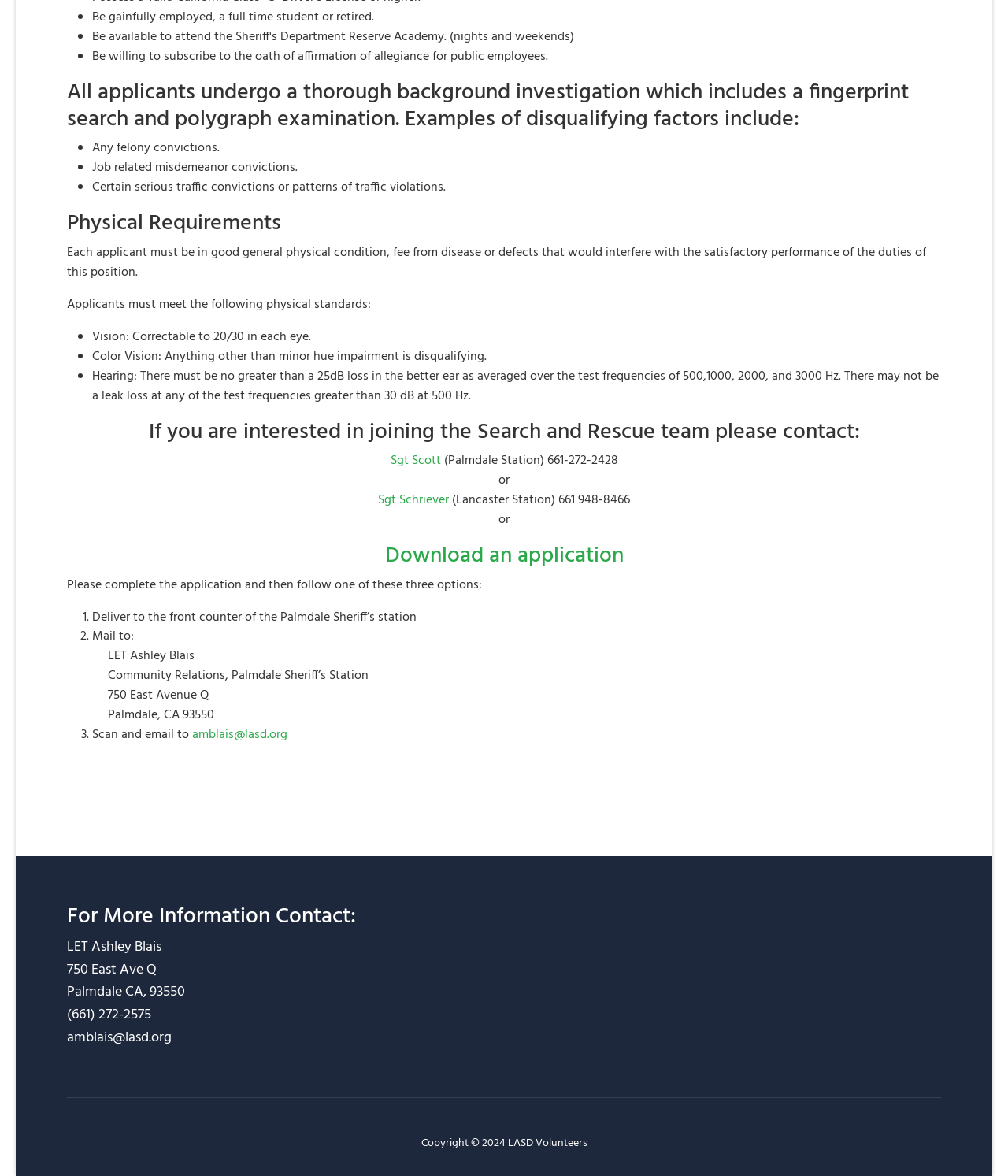How can applicants submit their application?
Based on the image, give a concise answer in the form of a single word or short phrase.

Deliver, mail, or scan and email